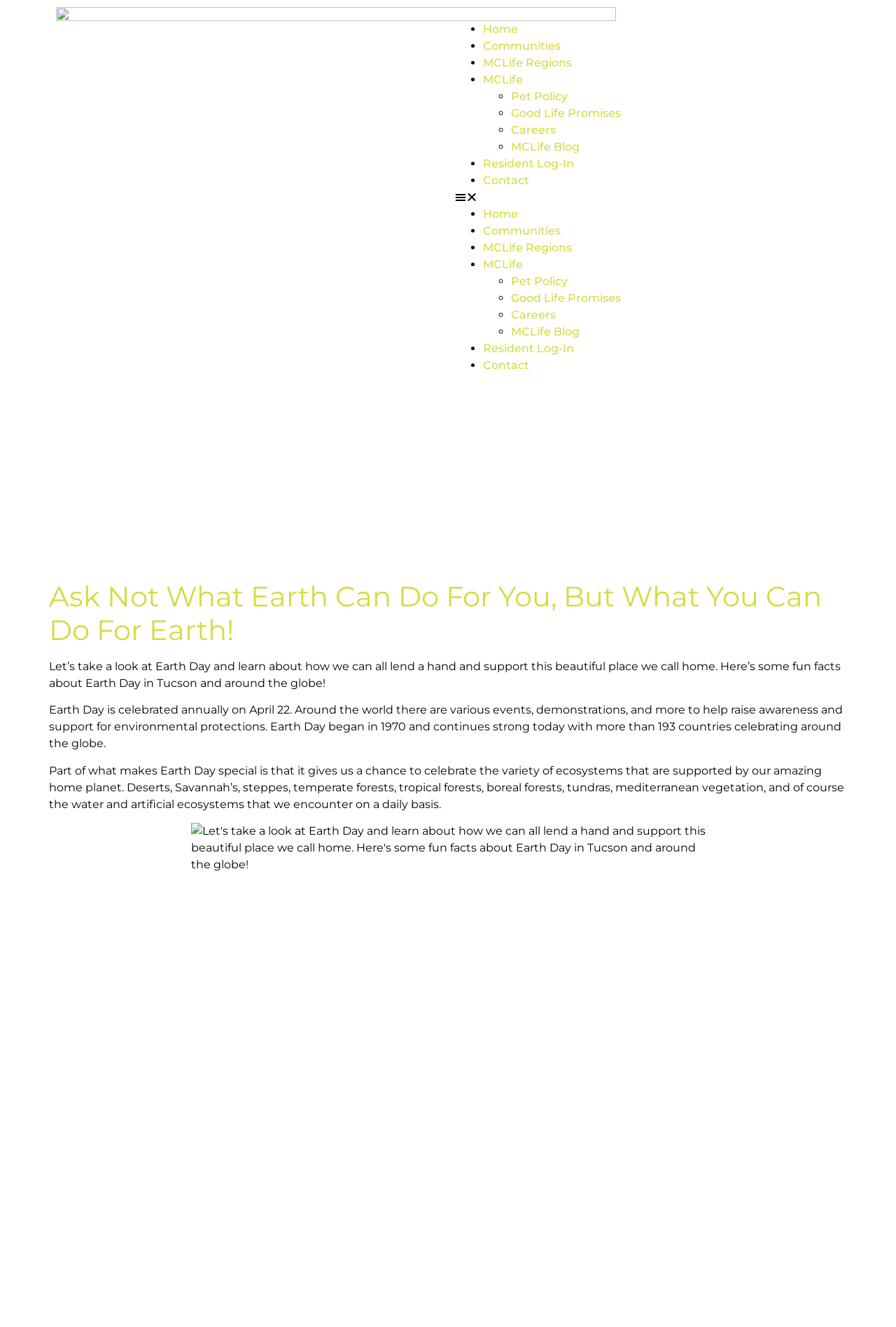Your task is to find and give the main heading text of the webpage.

Ask Not What Earth Can Do For You, But What You Can Do For Earth!